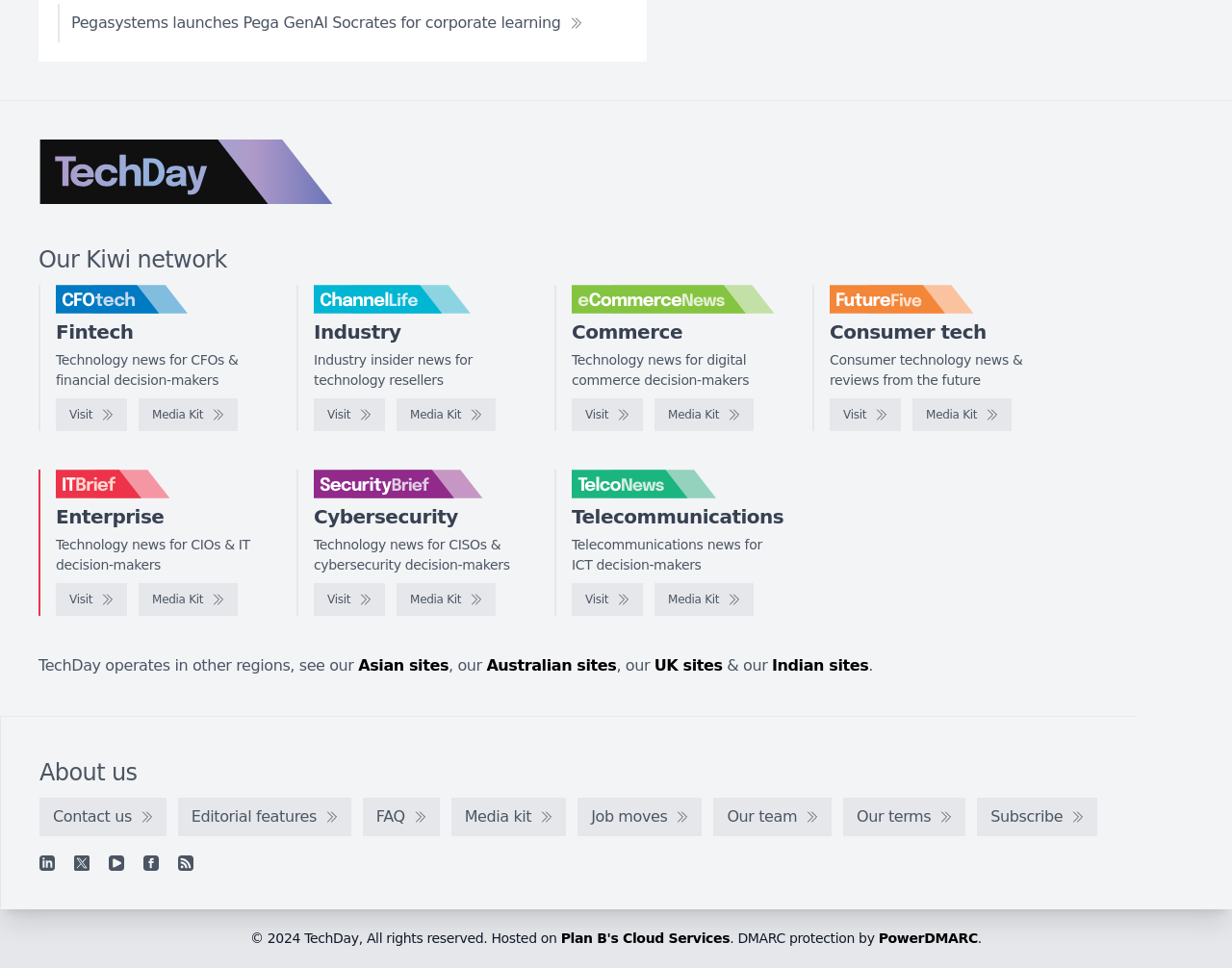Provide the bounding box coordinates for the UI element described in this sentence: "parent_node: Consumer tech". The coordinates should be four float values between 0 and 1, i.e., [left, top, right, bottom].

[0.673, 0.294, 0.838, 0.324]